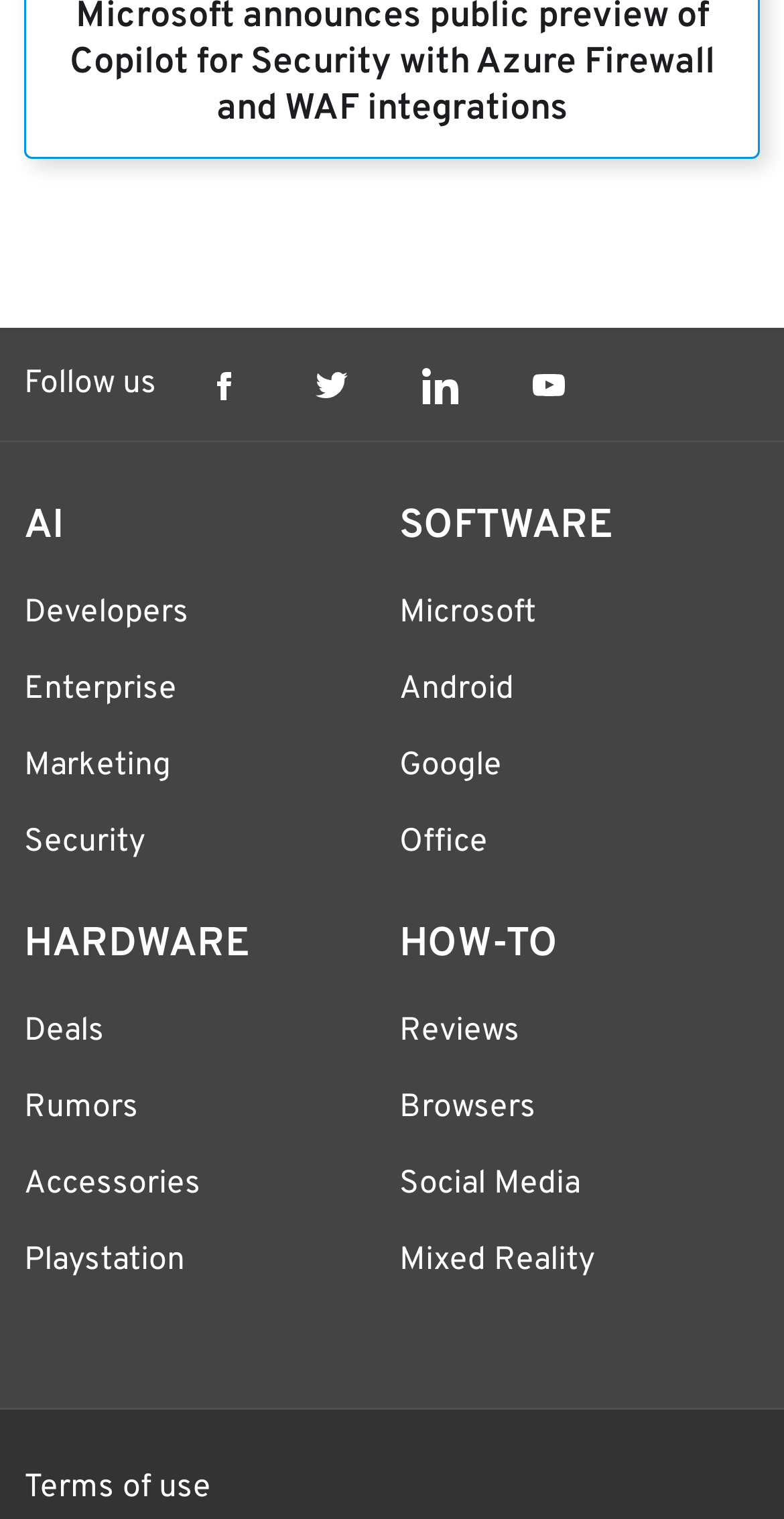Point out the bounding box coordinates of the section to click in order to follow this instruction: "View recent posts".

None